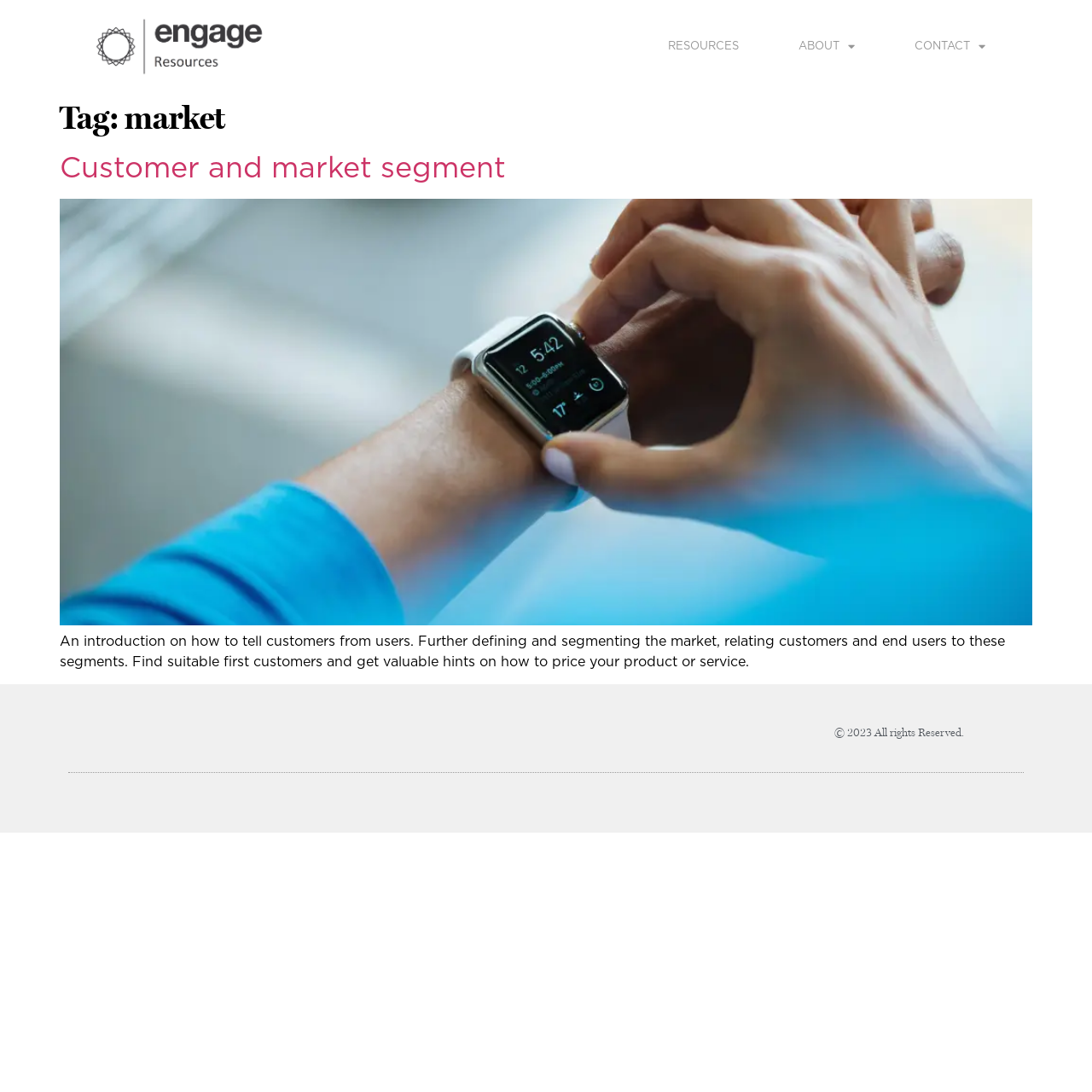Explain in detail what you observe on this webpage.

The webpage is about market-related topics, with a focus on customer and market segmentation. At the top, there are four links: "market – Engage Resources", "RESOURCES", "ABOUT", and "CONTACT". The "ABOUT" and "CONTACT" links have dropdown menus.

Below the links, there is a main section that takes up most of the page. It has a header with a heading that reads "Tag: market". Underneath the header, there is an article with a heading that says "Customer and market segment". This heading is followed by a link with the same text. Further down, there is a paragraph of text that discusses how to differentiate between customers and users, segment the market, and find suitable first customers.

At the very bottom of the page, there is a footer section with a copyright notice that reads "© 2023 All rights Reserved."